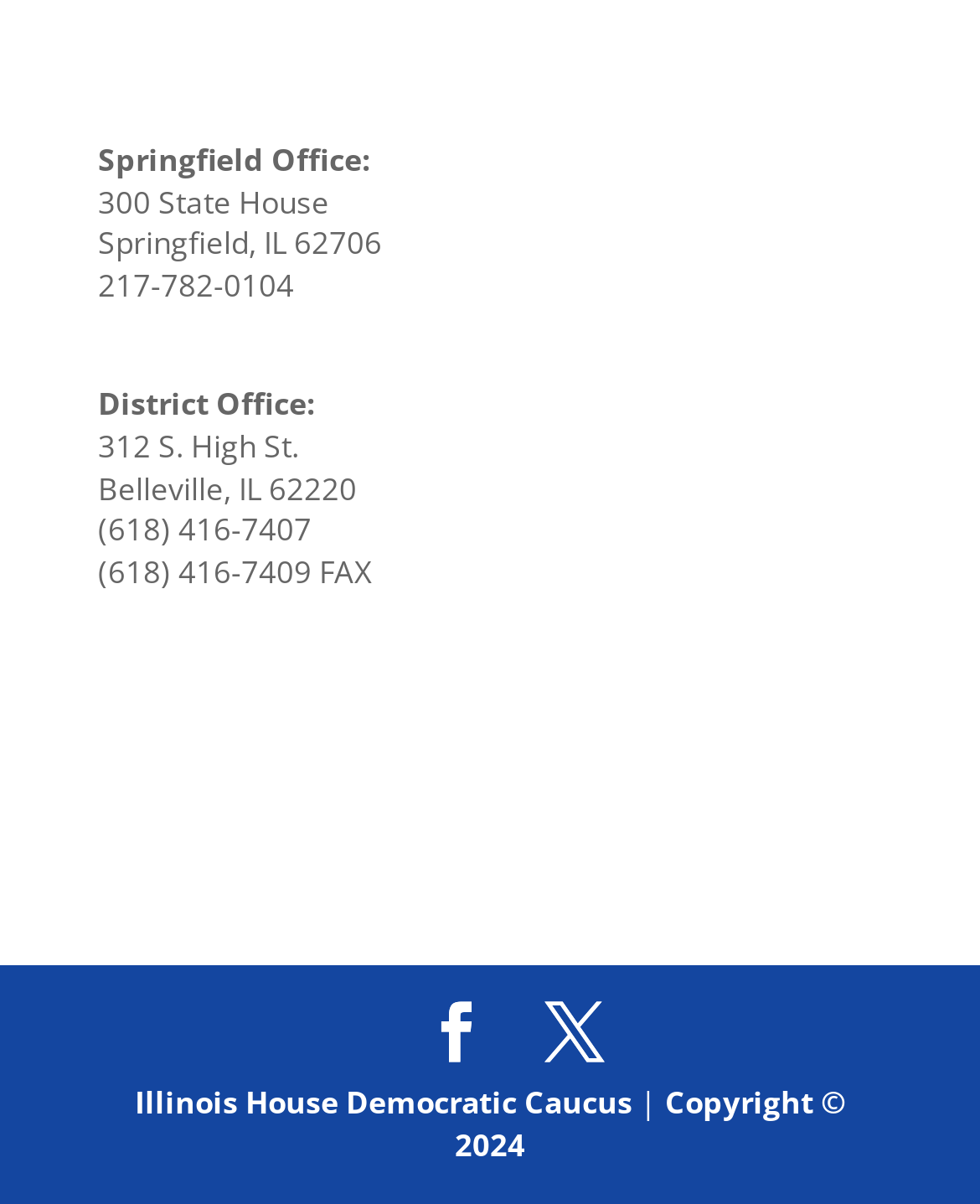Highlight the bounding box of the UI element that corresponds to this description: "Copyright © 2024".

[0.464, 0.897, 0.863, 0.968]